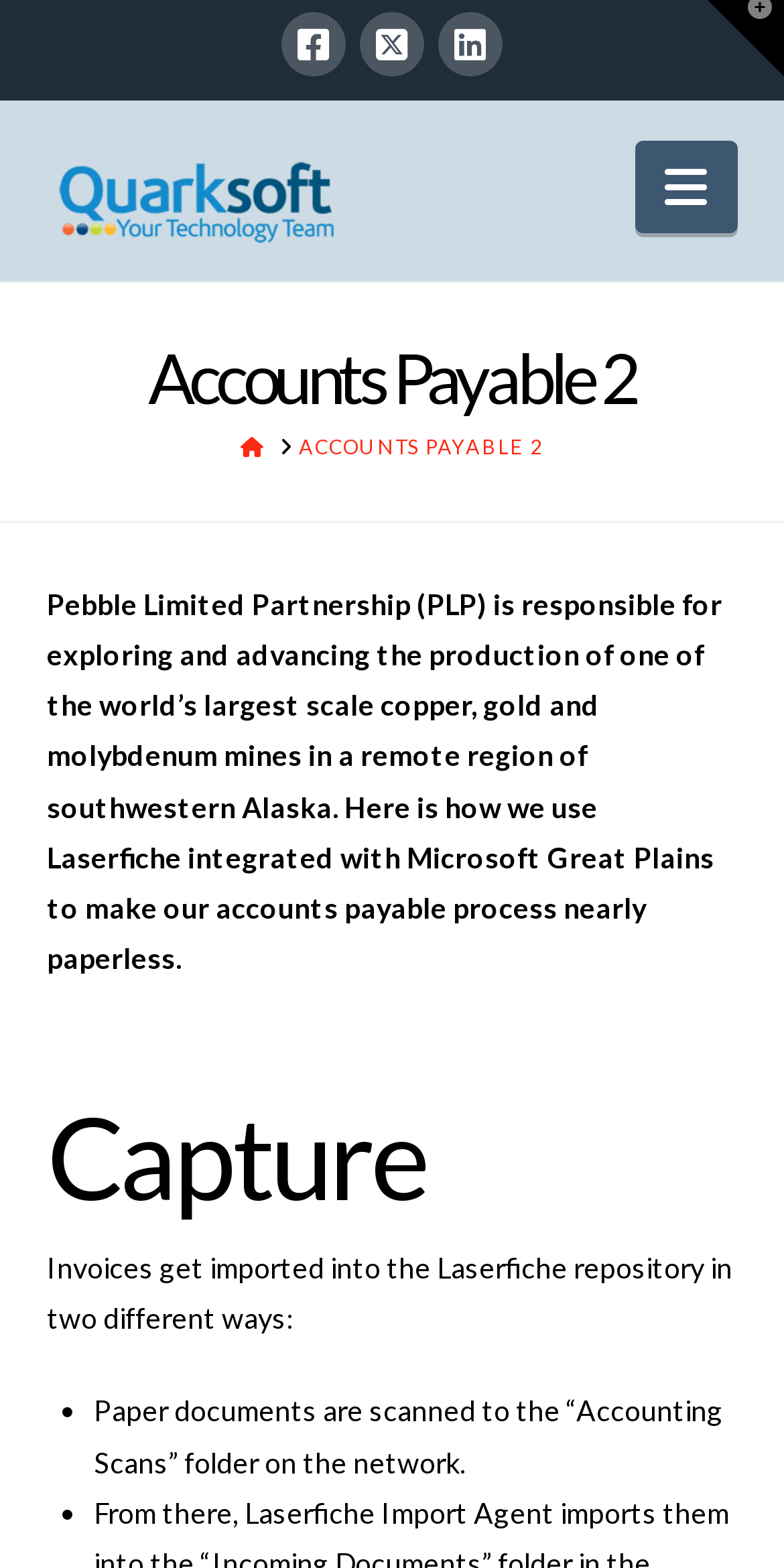Please provide a comprehensive response to the question based on the details in the image: What is the company name mentioned on the webpage?

I found the company name 'Technology Experts Quarksoft' by looking at the link with the text 'Technology Experts Quarksoft' which is located at the top of the webpage, and also has an associated image with the same name.